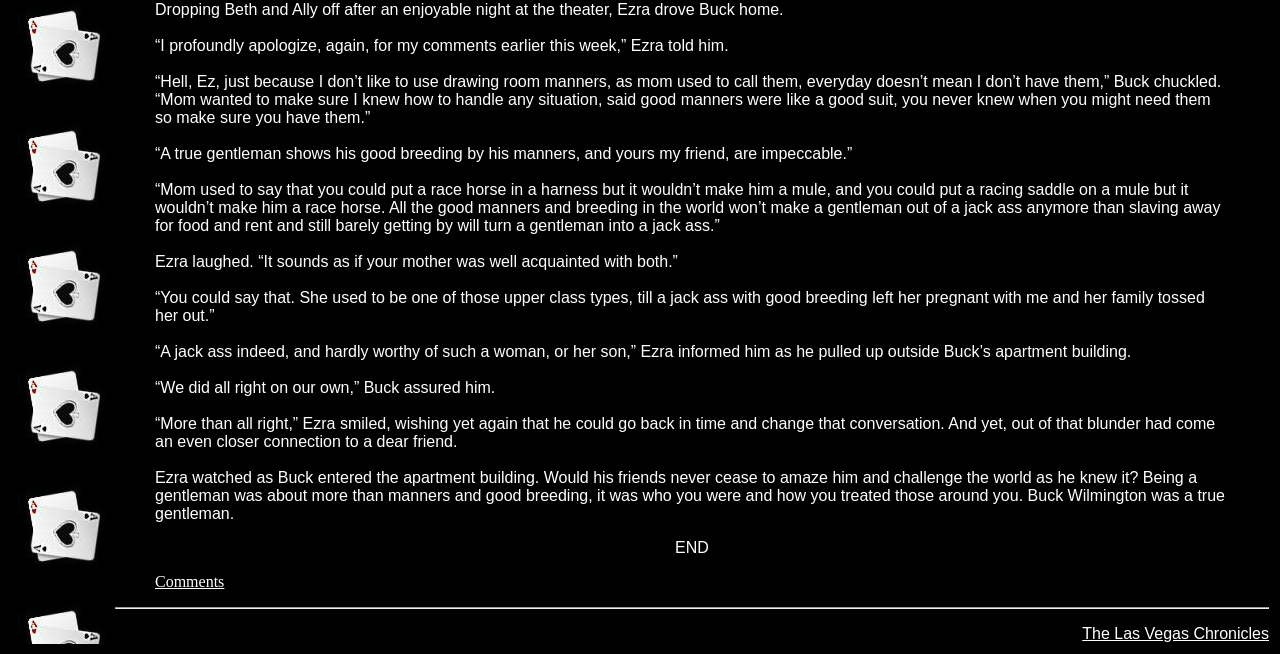Return the bounding box coordinates of the UI element that corresponds to this description: "Comments". The coordinates must be given as four float numbers in the range of 0 and 1, [left, top, right, bottom].

[0.121, 0.876, 0.175, 0.902]